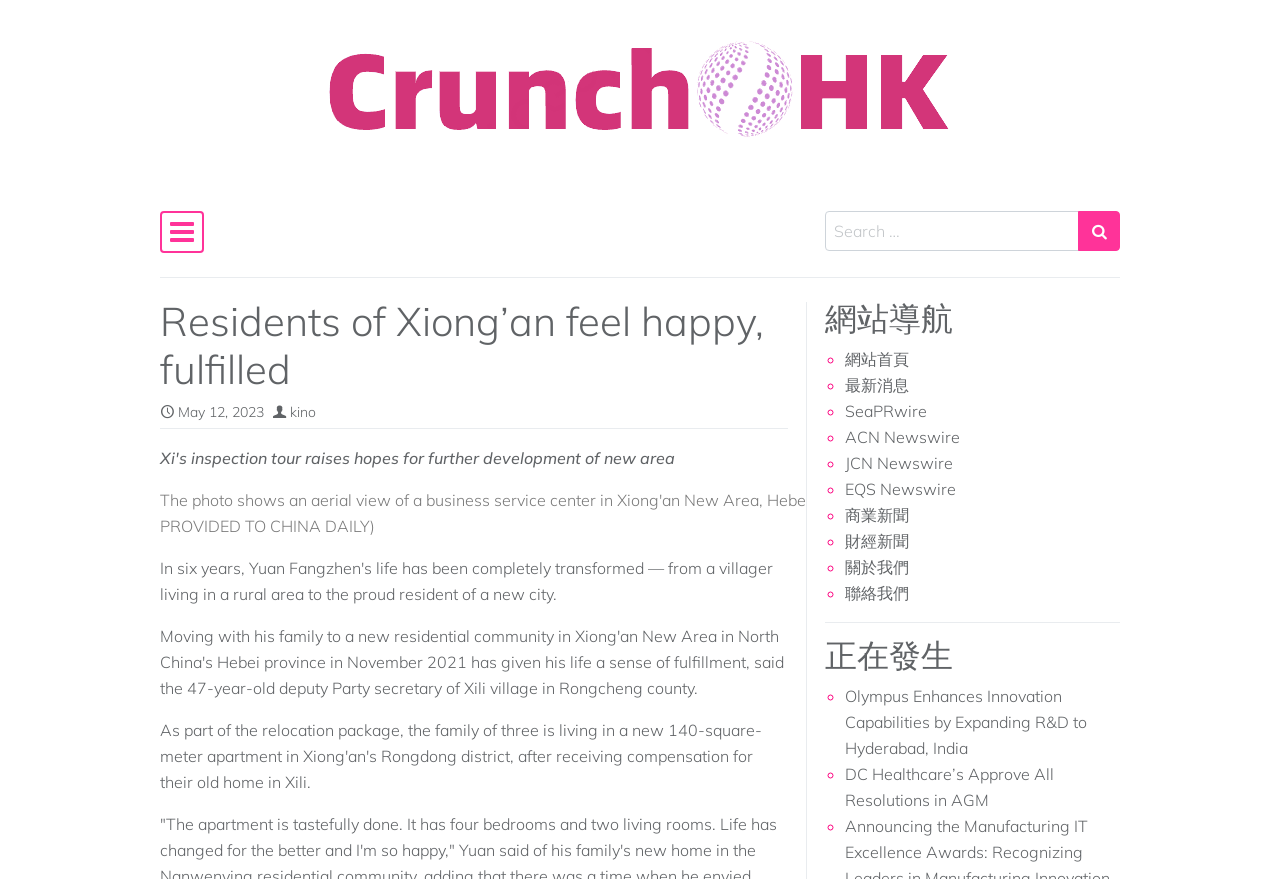Bounding box coordinates should be in the format (top-left x, top-left y, bottom-right x, bottom-right y) and all values should be floating point numbers between 0 and 1. Determine the bounding box coordinate for the UI element described as: Proudly powered by WordPress

None